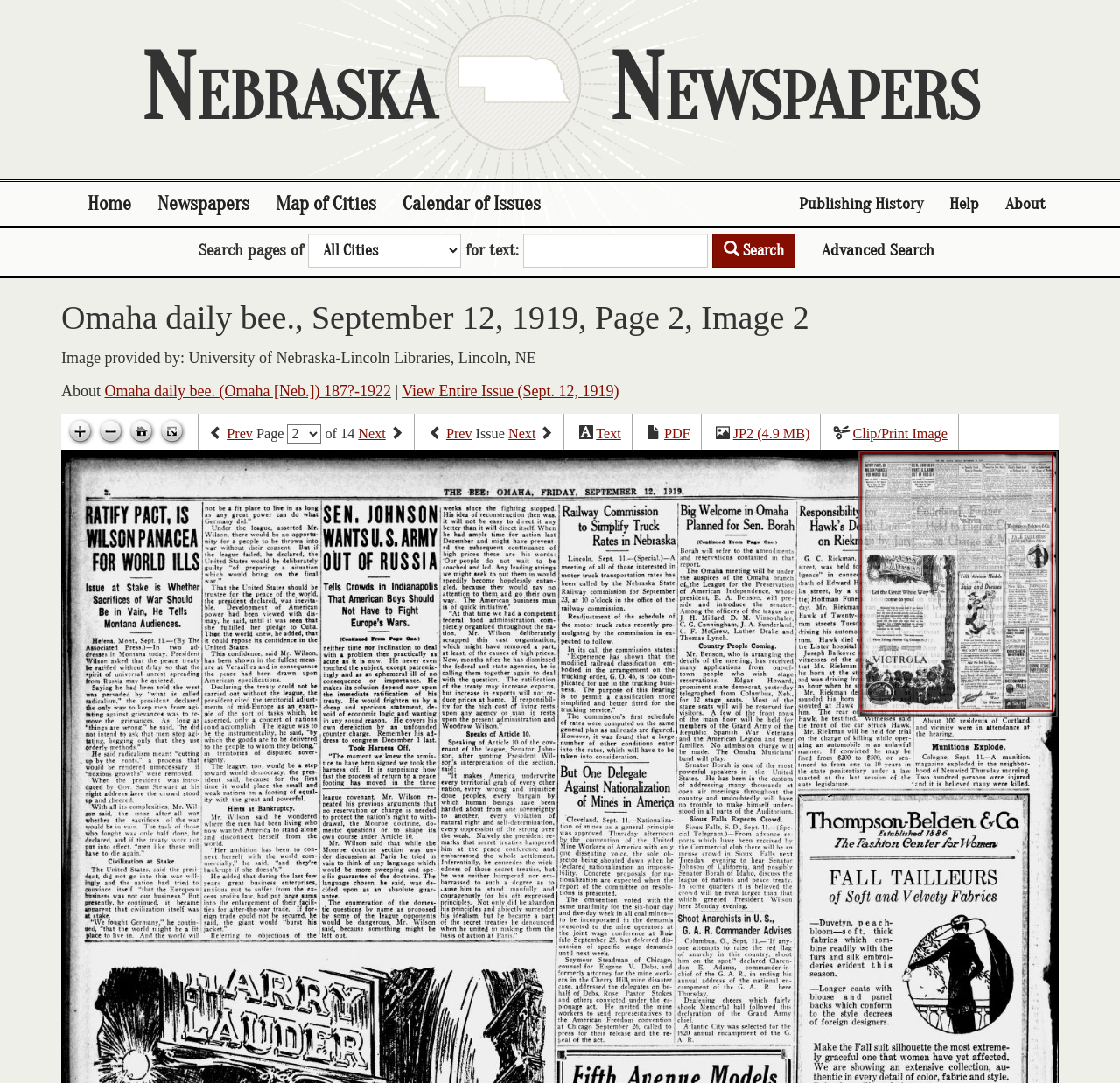Reply to the question below using a single word or brief phrase:
How many pages are in this issue?

14